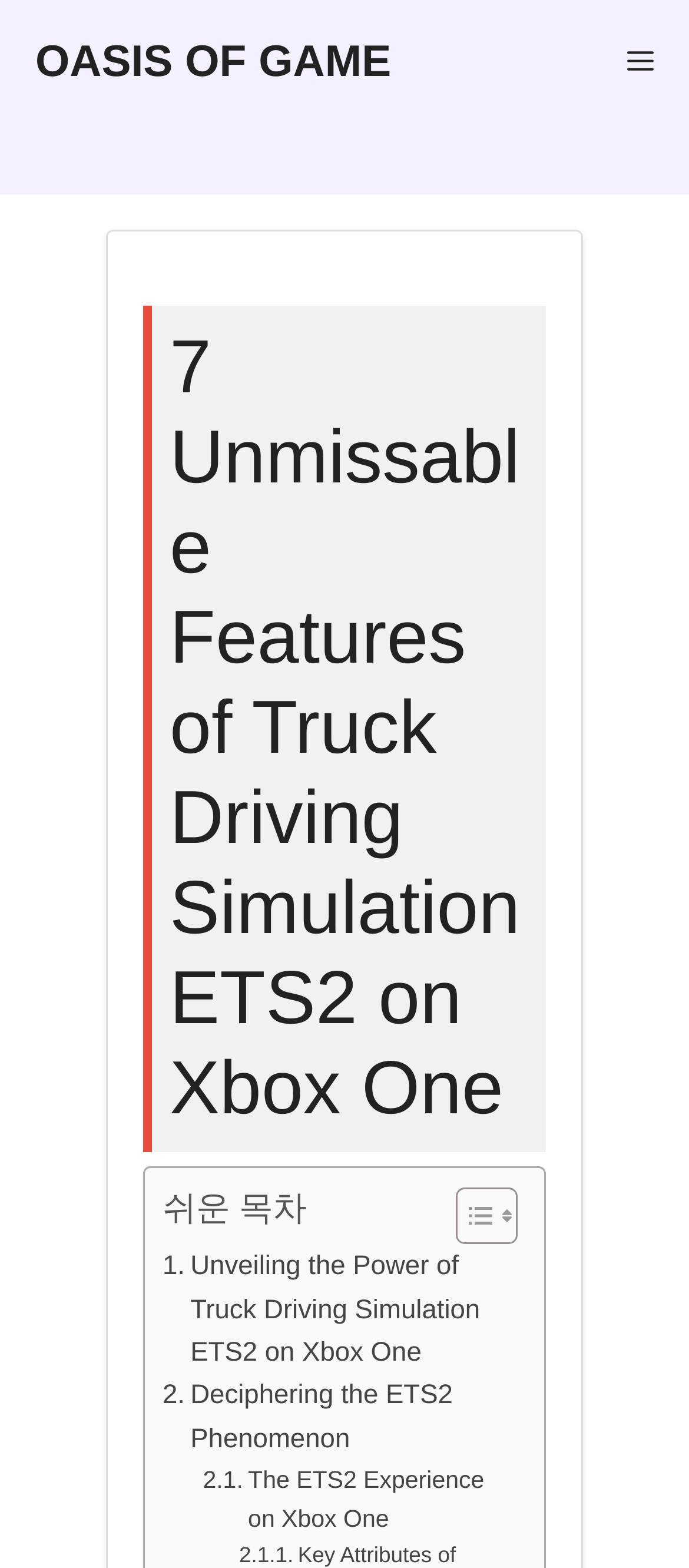Give a concise answer using one word or a phrase to the following question:
How many links are in the content section?

5